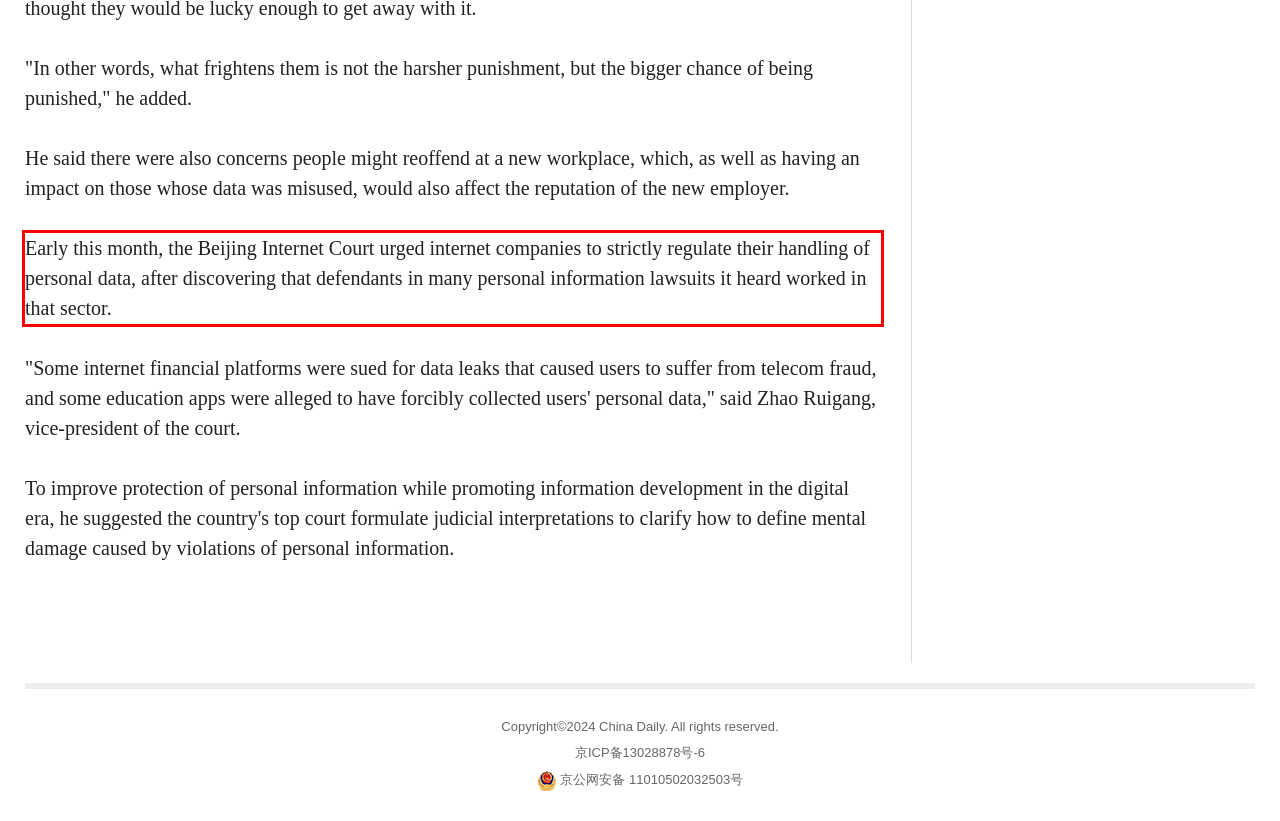From the screenshot of the webpage, locate the red bounding box and extract the text contained within that area.

Early this month, the Beijing Internet Court urged internet companies to strictly regulate their handling of personal data, after discovering that defendants in many personal information lawsuits it heard worked in that sector.